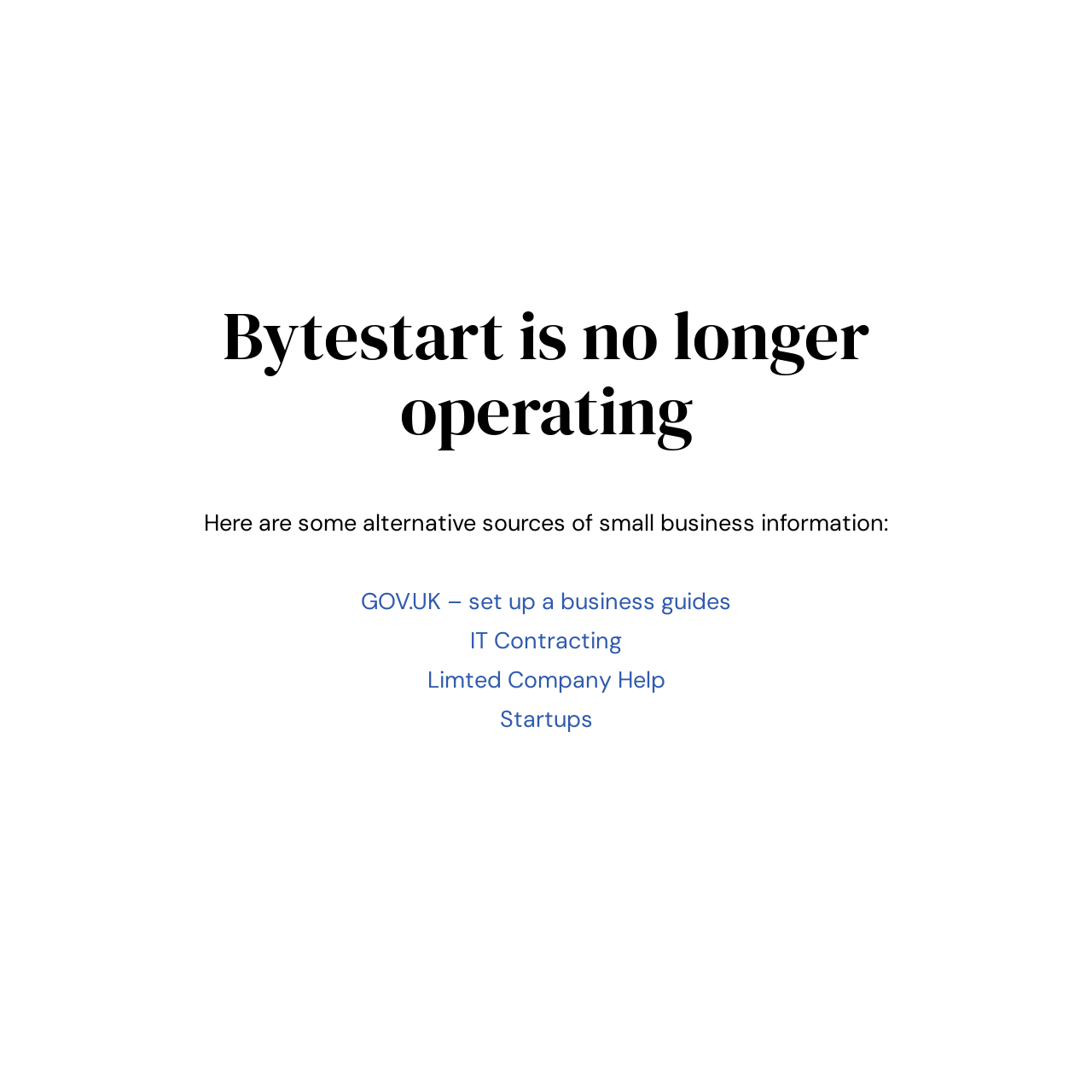Can you find and generate the webpage's heading?

Bytestart is no longer operating